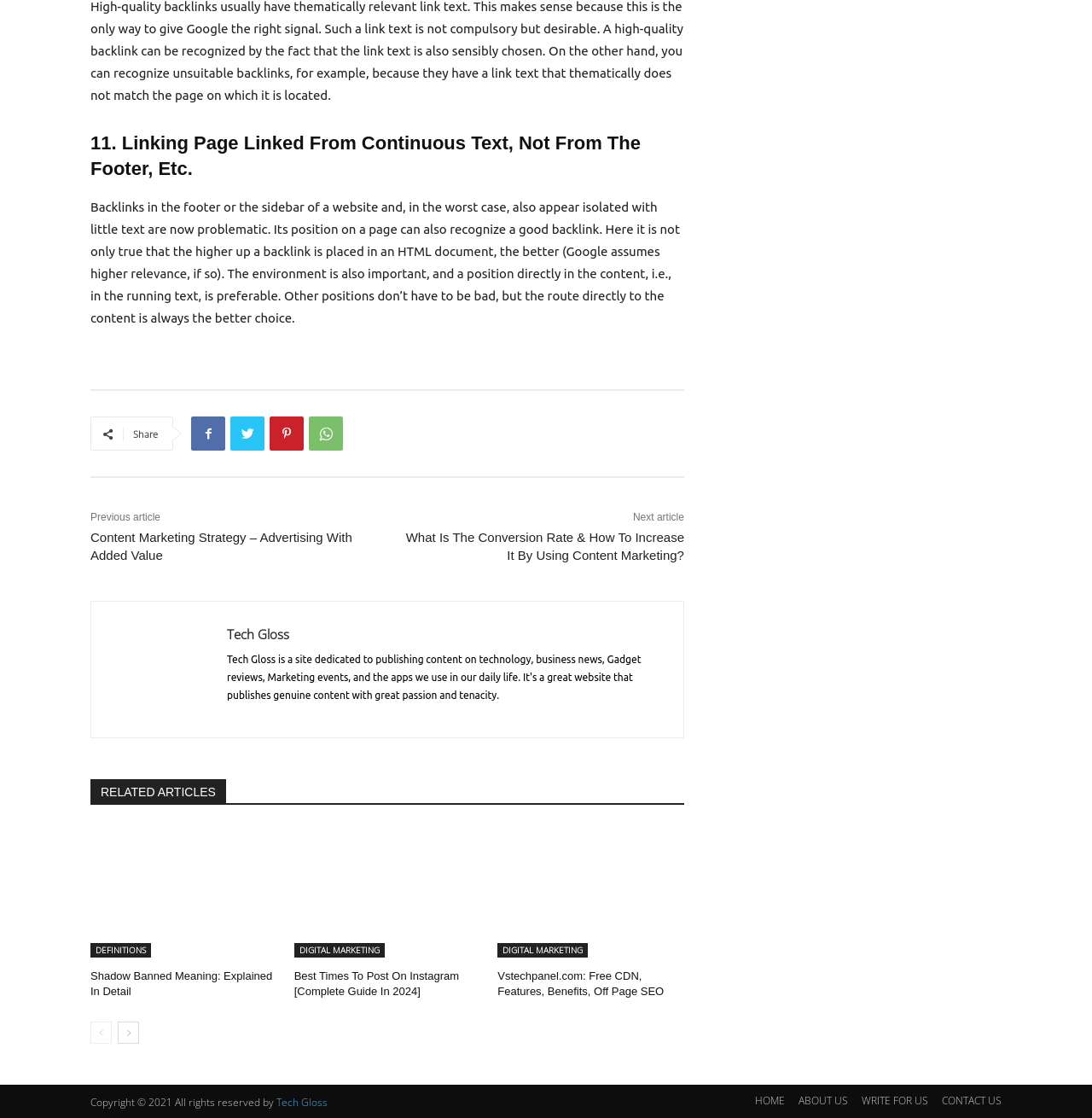Bounding box coordinates are specified in the format (top-left x, top-left y, bottom-right x, bottom-right y). All values are floating point numbers bounded between 0 and 1. Please provide the bounding box coordinate of the region this sentence describes: Get On-Air

None